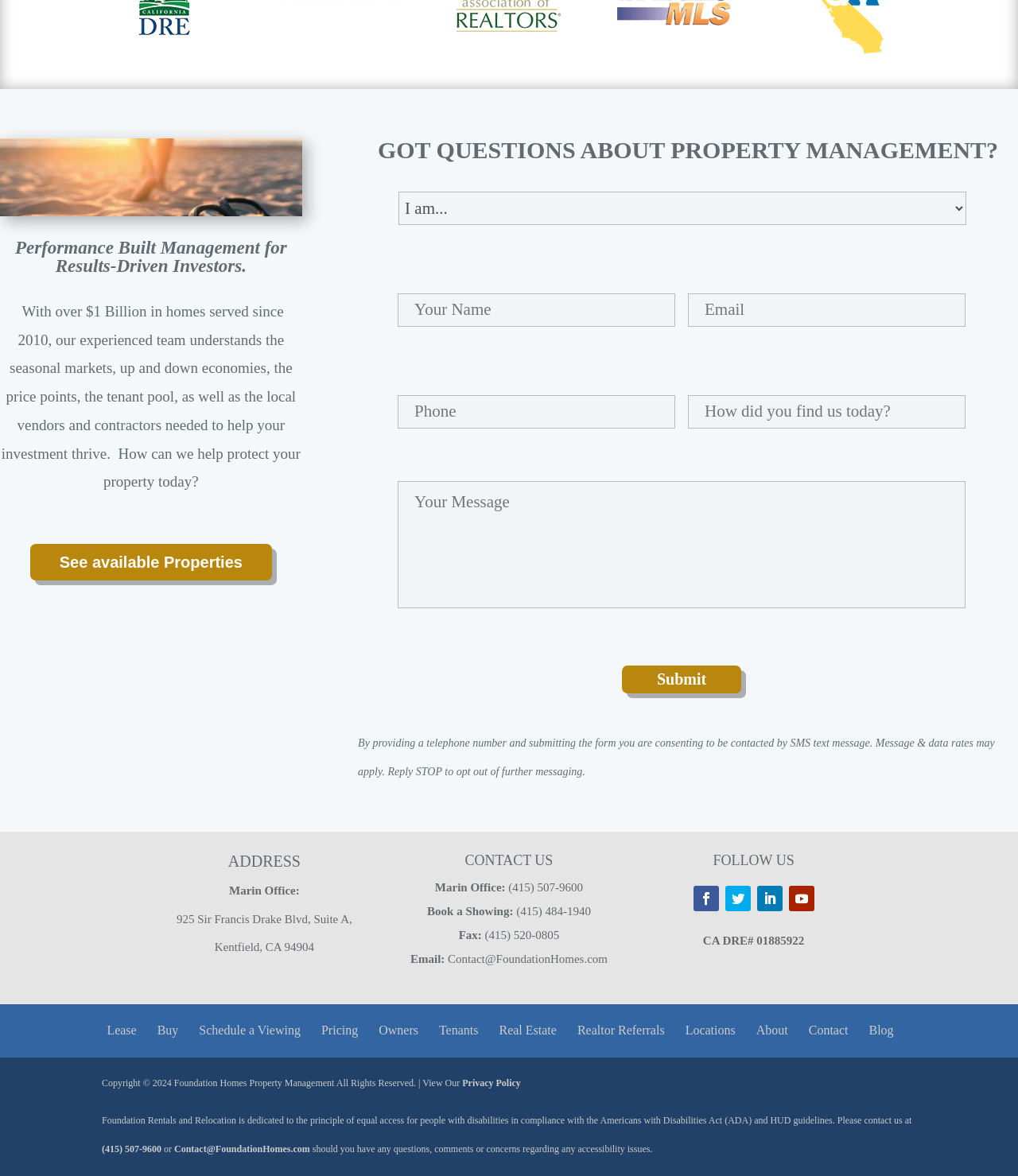Locate the bounding box coordinates of the item that should be clicked to fulfill the instruction: "Subscribe to the newsletter".

None